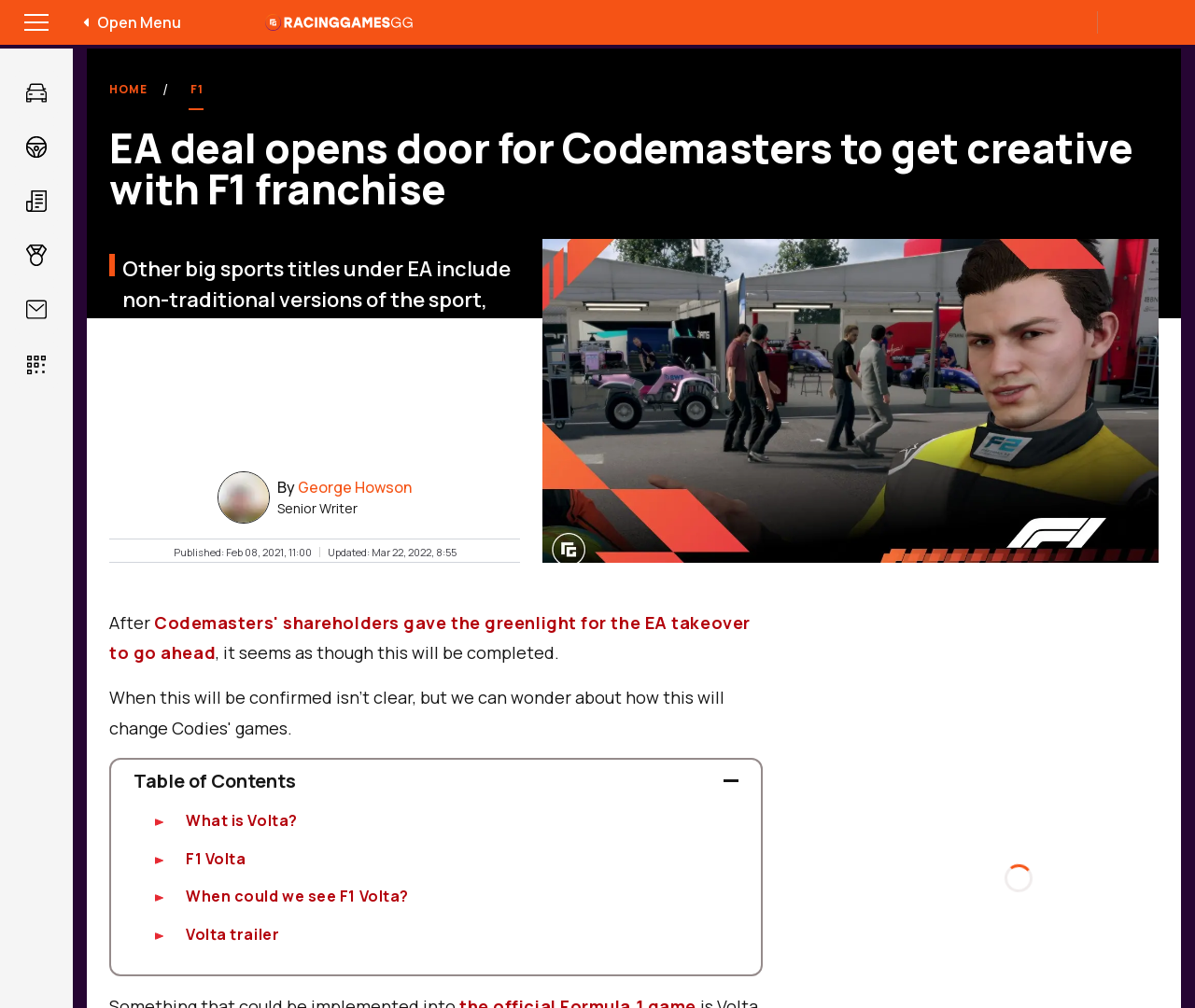Locate the bounding box coordinates of the item that should be clicked to fulfill the instruction: "Go to the Games category".

[0.012, 0.07, 0.048, 0.117]